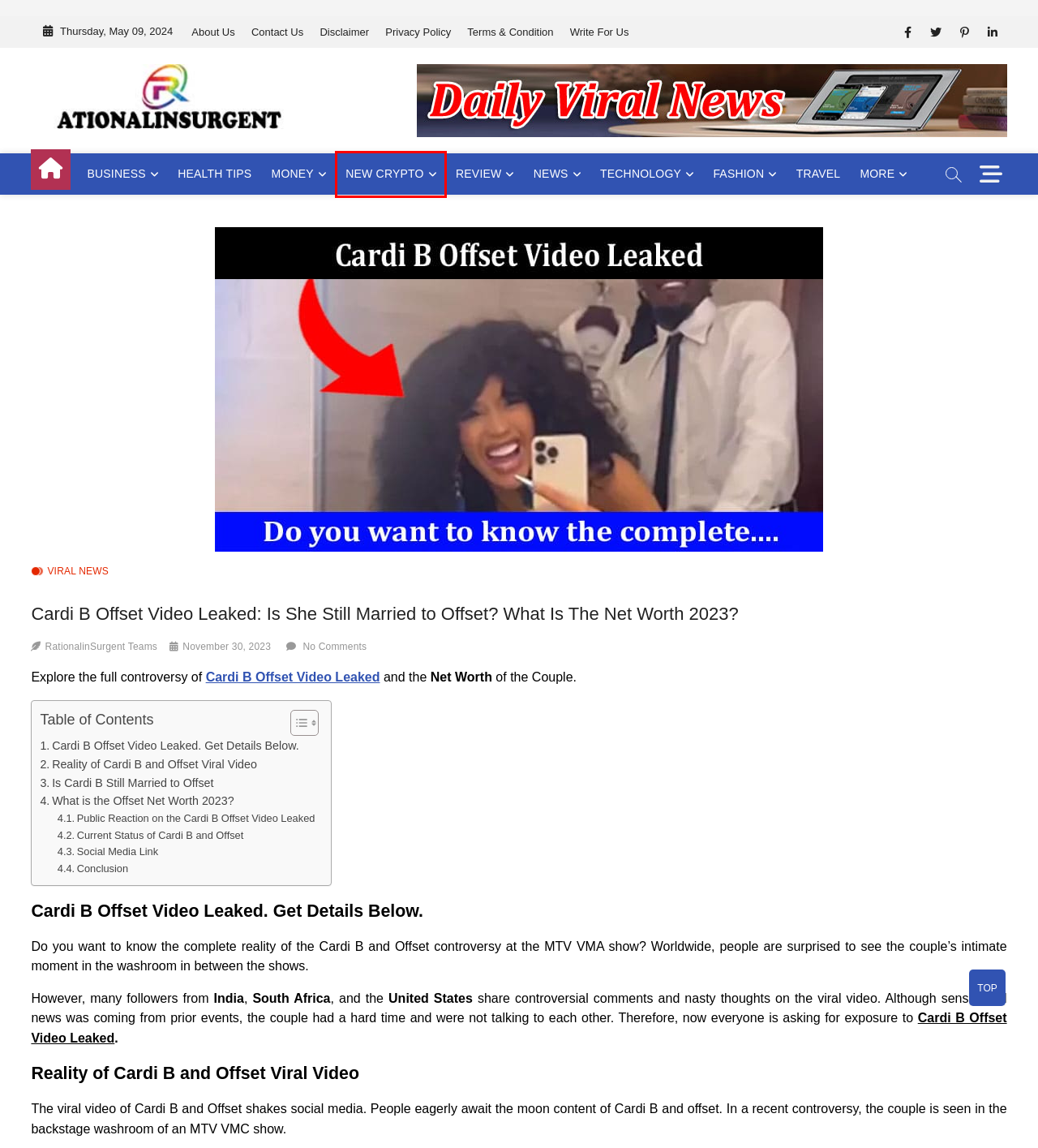Examine the screenshot of a webpage with a red rectangle bounding box. Select the most accurate webpage description that matches the new webpage after clicking the element within the bounding box. Here are the candidates:
A. Fashion - Global Trendy News & Online Reviews - Rationalinsurgent
B. News - Global Trendy News & Online Reviews - Rationalinsurgent
C. Write For Us General Guest Post | Rationalisurgent
D. Business - Global Trendy News & Online Reviews - Rationalinsurgent
E. Review - Global Trendy News & Online Reviews - Rationalinsurgent
F. Read Latest News & Updates Here- Rationalinsurgent
G. New Crypto - Global Trendy News & Online Reviews - Rationalinsurgent
H. Best Review Sites for Tech Gadgets Product & Software

G